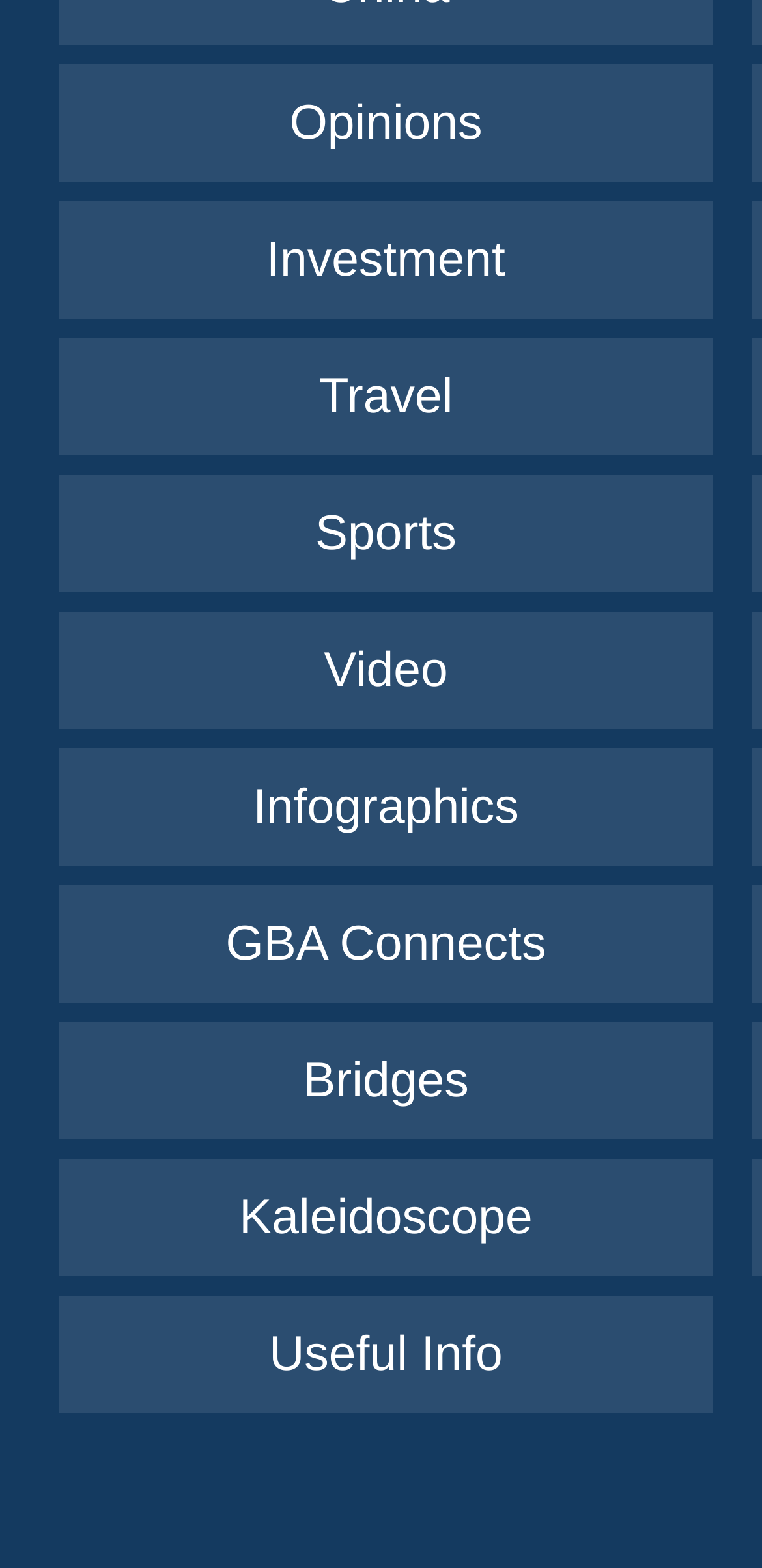Please answer the following question using a single word or phrase: 
Where is the 'Travel' link located?

Middle left